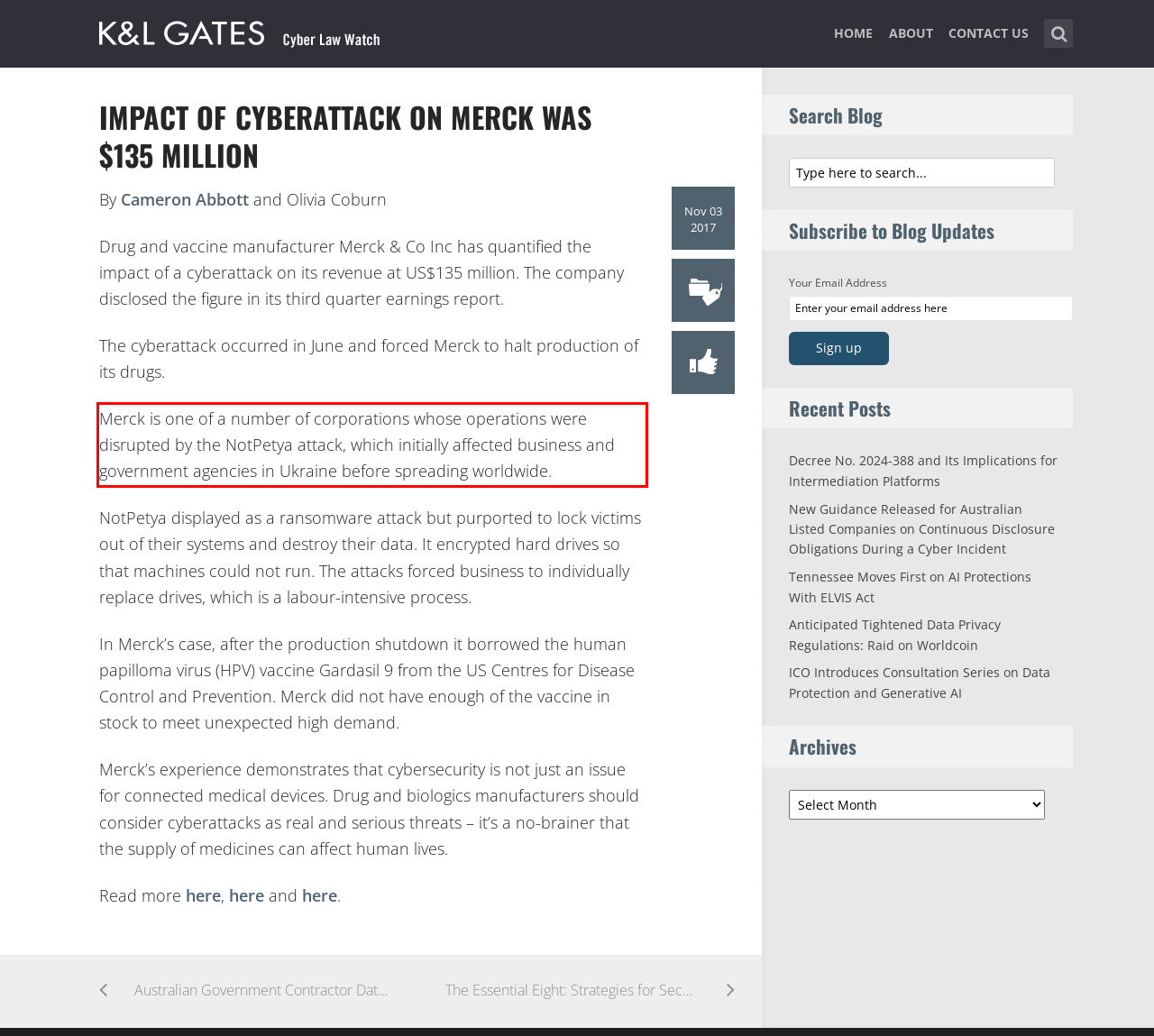Given a screenshot of a webpage with a red bounding box, please identify and retrieve the text inside the red rectangle.

Merck is one of a number of corporations whose operations were disrupted by the NotPetya attack, which initially affected business and government agencies in Ukraine before spreading worldwide.